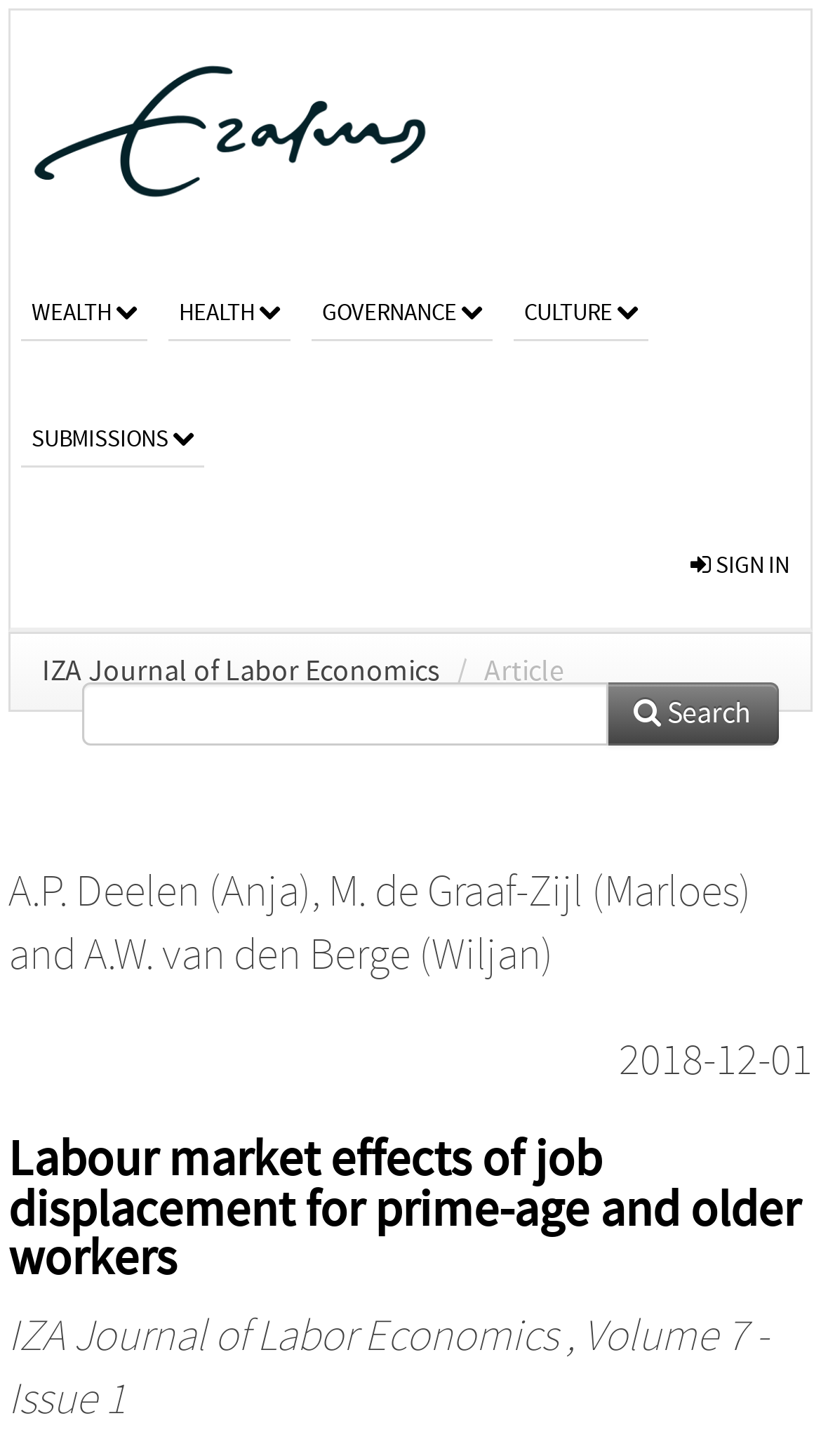Please find the bounding box coordinates of the element that needs to be clicked to perform the following instruction: "search for articles". The bounding box coordinates should be four float numbers between 0 and 1, represented as [left, top, right, bottom].

[0.738, 0.468, 0.949, 0.512]